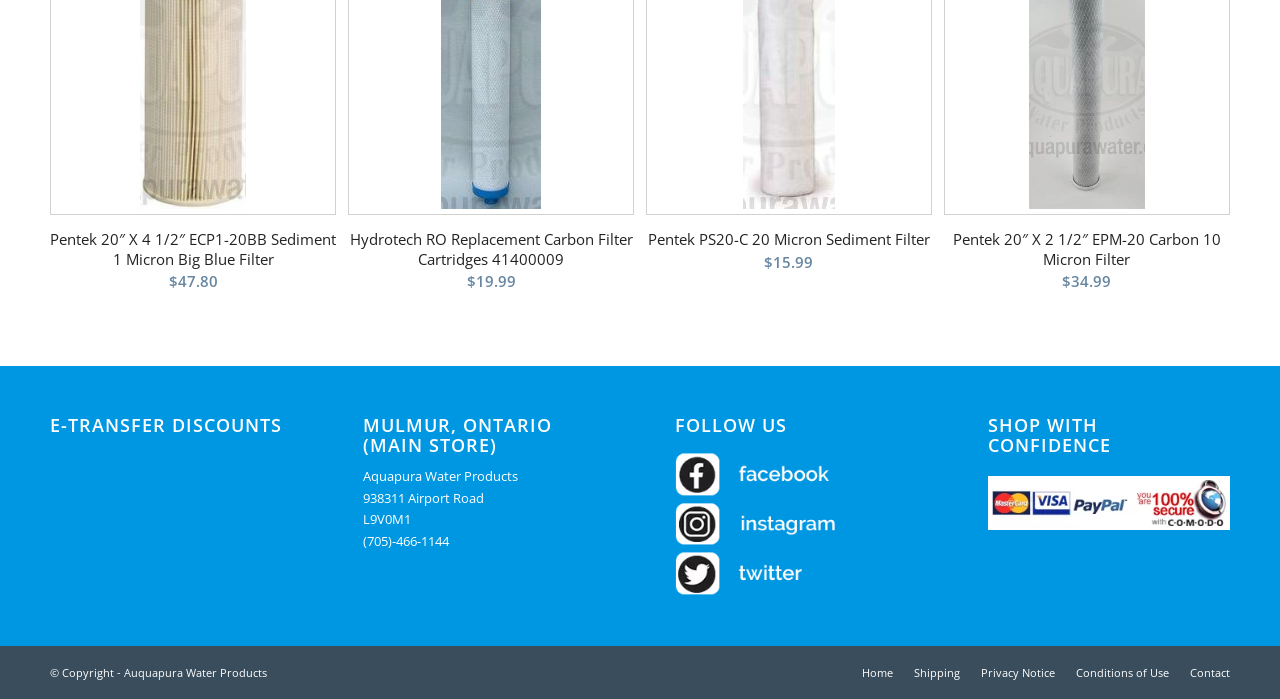Provide the bounding box coordinates of the HTML element this sentence describes: "PARASHIYOT". The bounding box coordinates consist of four float numbers between 0 and 1, i.e., [left, top, right, bottom].

None